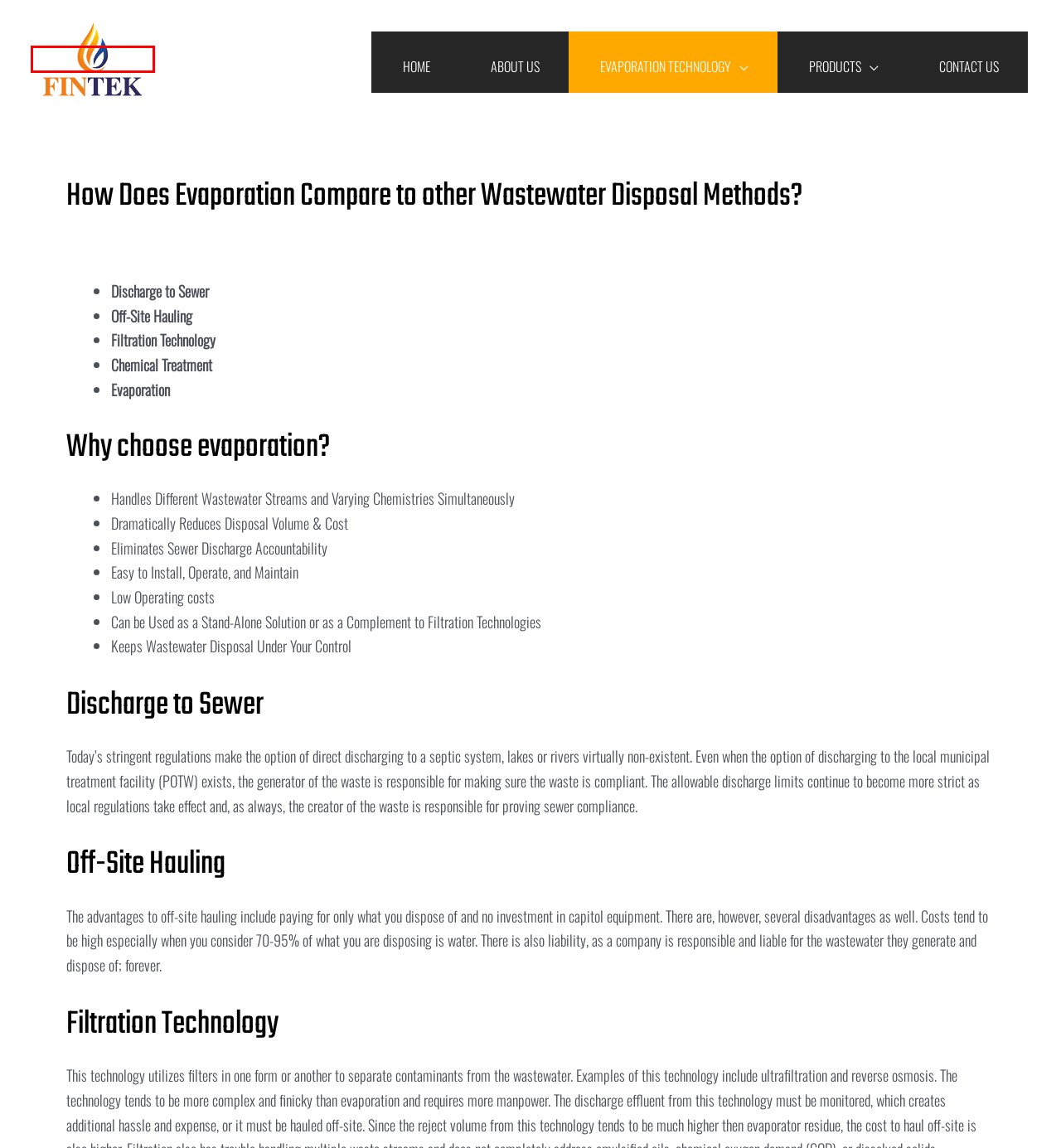You have been given a screenshot of a webpage, where a red bounding box surrounds a UI element. Identify the best matching webpage description for the page that loads after the element in the bounding box is clicked. Options include:
A. Contact Us – wastewaterevaporators
B. Products – wastewaterevaporators
C. wastewaterevaporators
D. About Us – wastewaterevaporators
E. Gas Fired Waste Water Evaporator – wastewaterevaporators
F. Industrial Applications – wastewaterevaporators
G. Oil Fired Waste Water Evaporator – wastewaterevaporators
H. Evaporation Technology – wastewaterevaporators

C